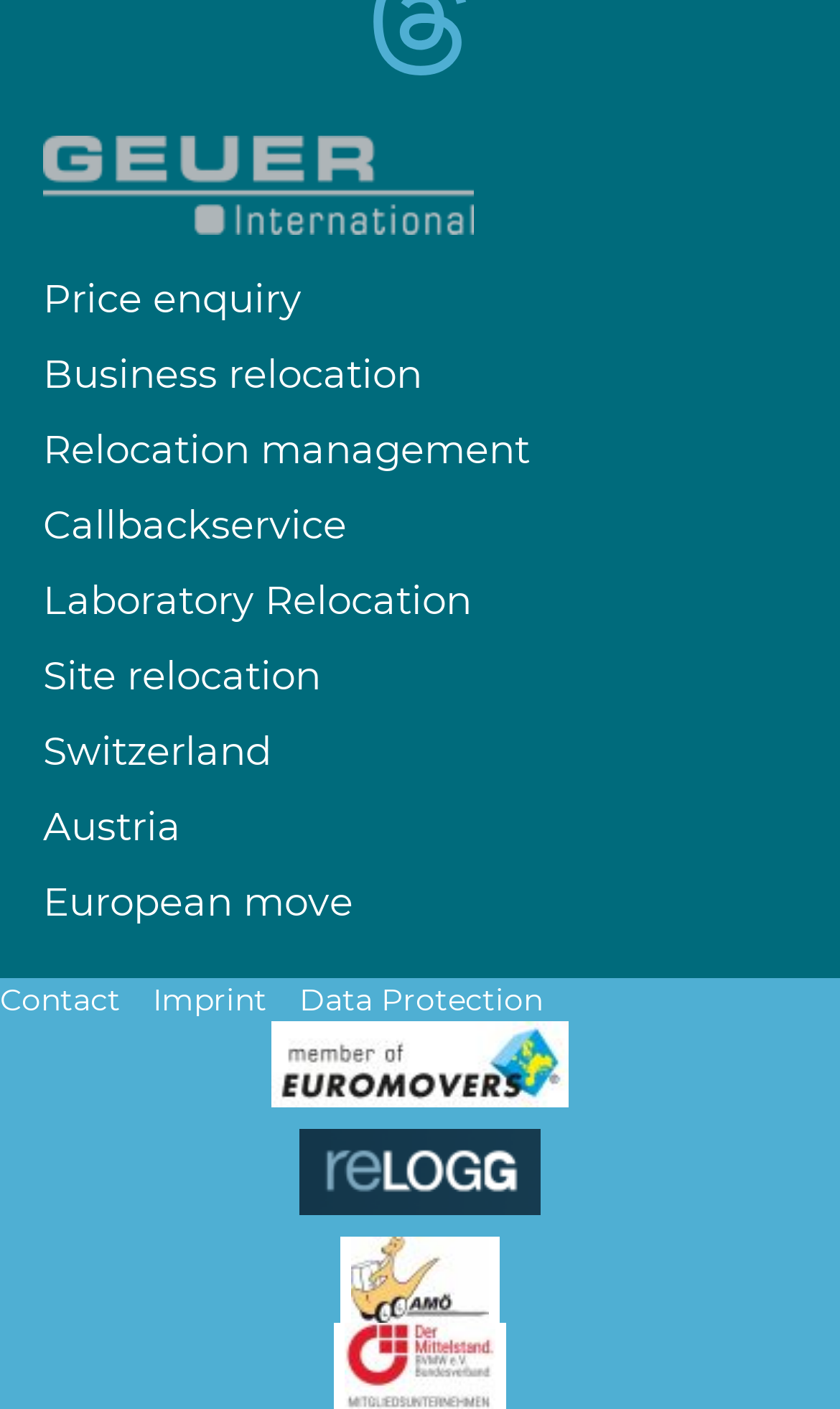What is the horizontal position of the 'Logo member of' link?
Please provide a comprehensive and detailed answer to the question.

By comparing the x1 and x2 coordinates of the 'Logo member of' link ([0.323, 0.725, 0.677, 0.786]) and the 'Relogg' link ([0.356, 0.802, 0.644, 0.863]), I determined that the 'Logo member of' link is to the left of the 'Relogg' link.